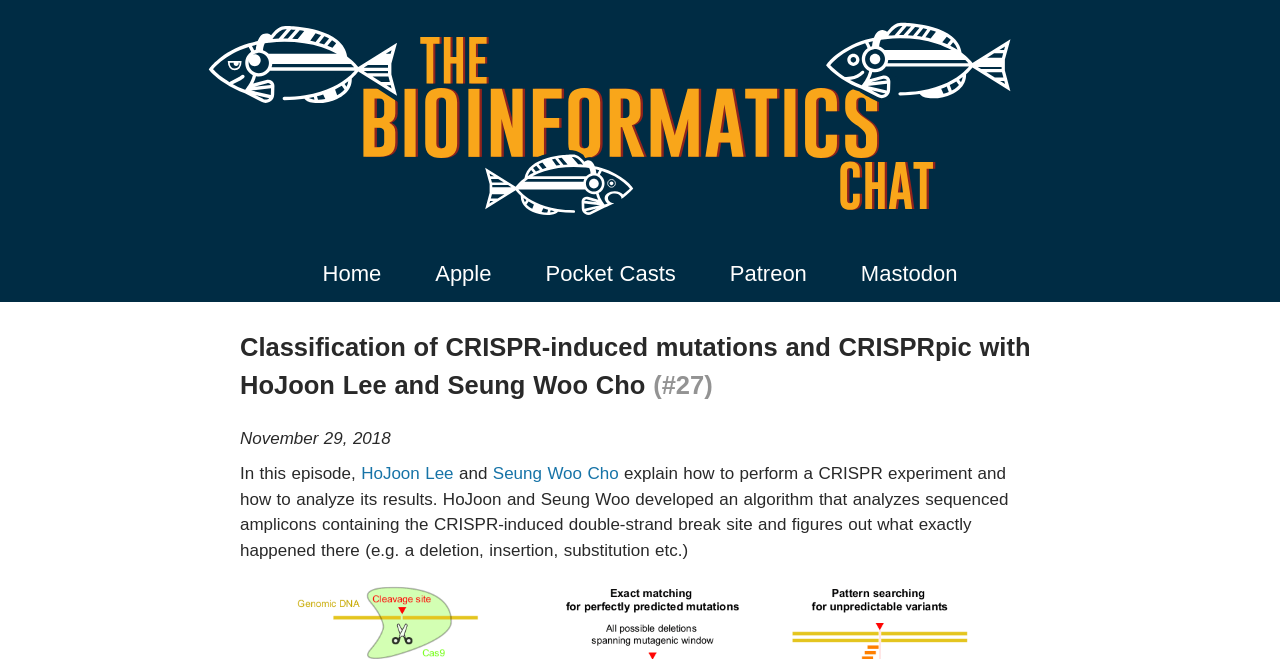Respond with a single word or phrase:
What is the topic of the podcast episode?

CRISPR experiment